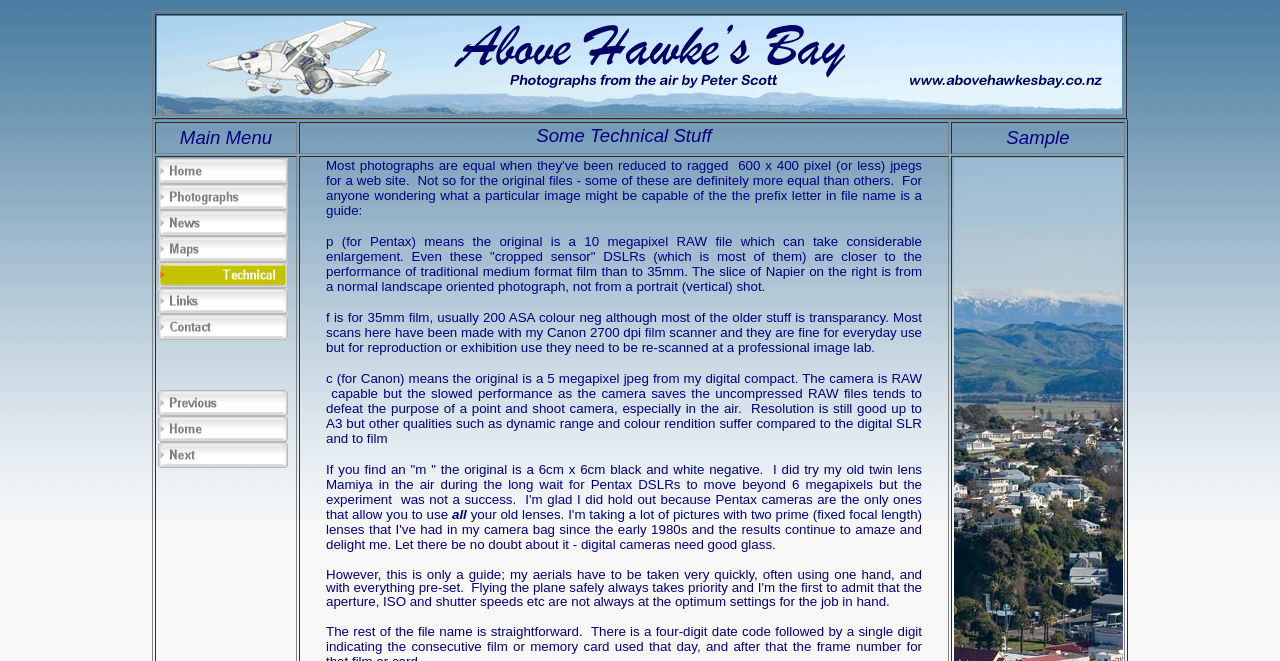What is the last menu item under 'Sample'?
We need a detailed and exhaustive answer to the question. Please elaborate.

The last menu item under 'Sample' can be determined by looking at the links below the 'Sample' gridcell. The last link is 'Next'.